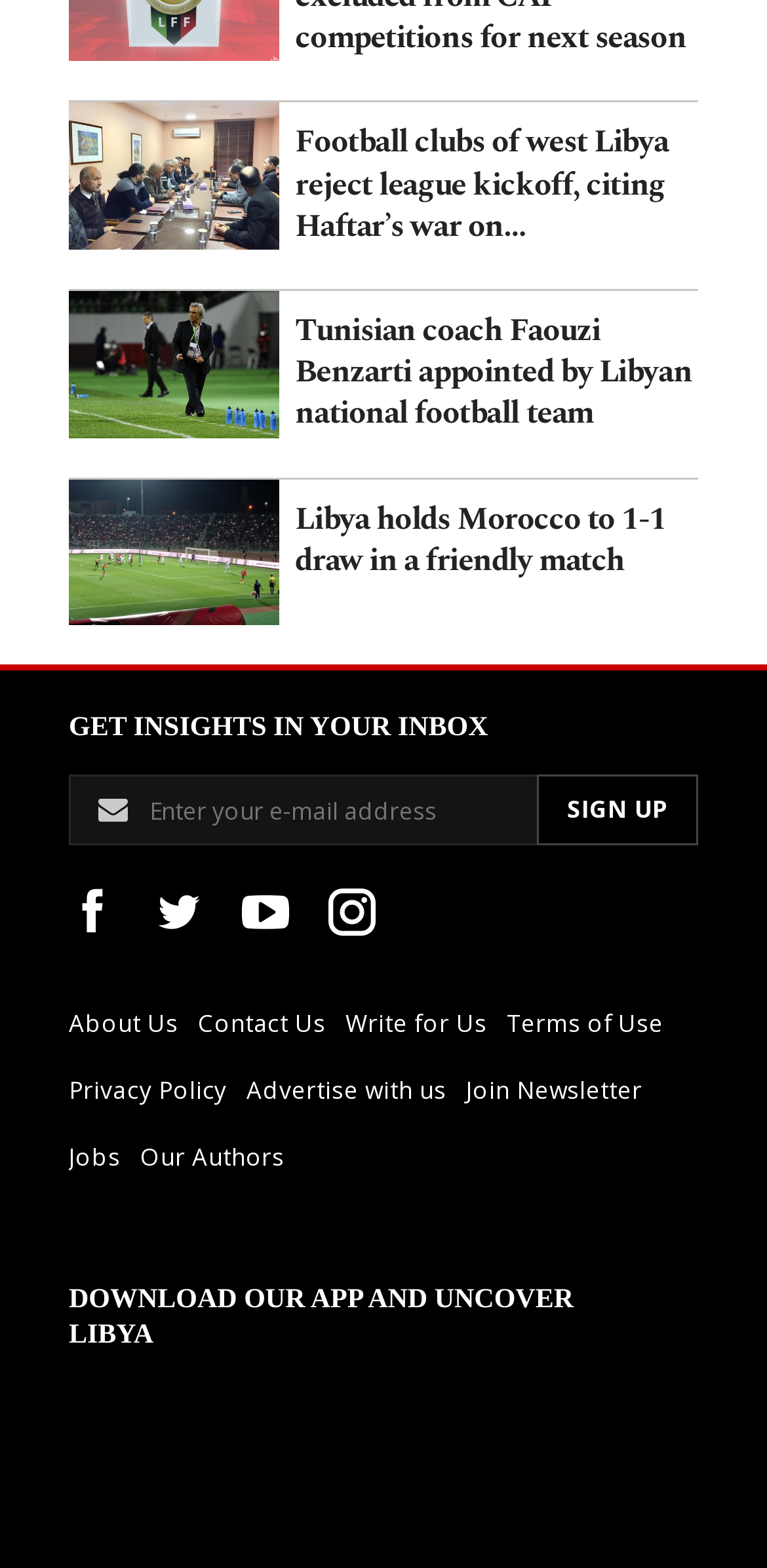How many textboxes are on the webpage?
Using the visual information from the image, give a one-word or short-phrase answer.

1